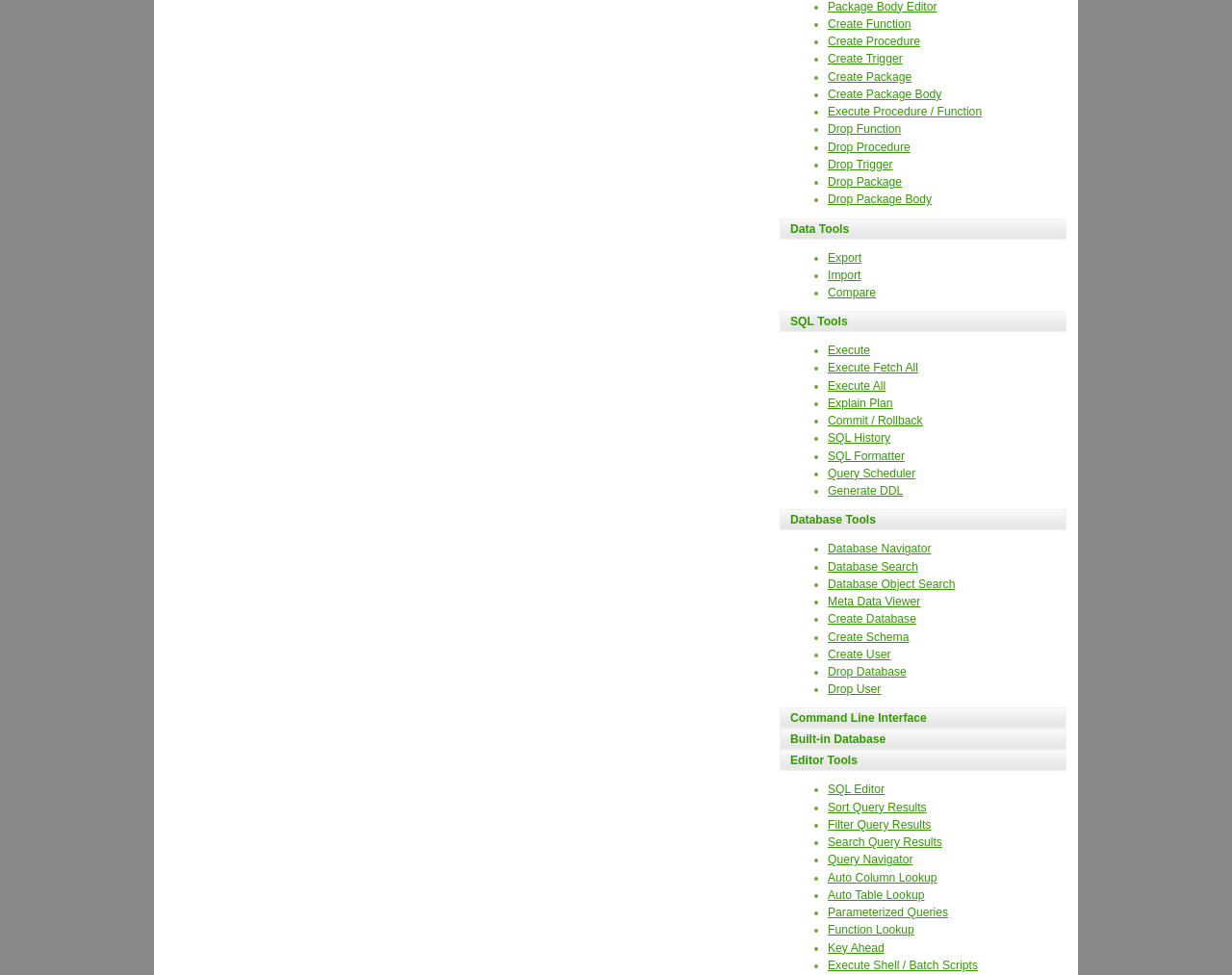Locate the bounding box coordinates of the element to click to perform the following action: 'Create Function'. The coordinates should be given as four float values between 0 and 1, in the form of [left, top, right, bottom].

[0.672, 0.018, 0.739, 0.032]